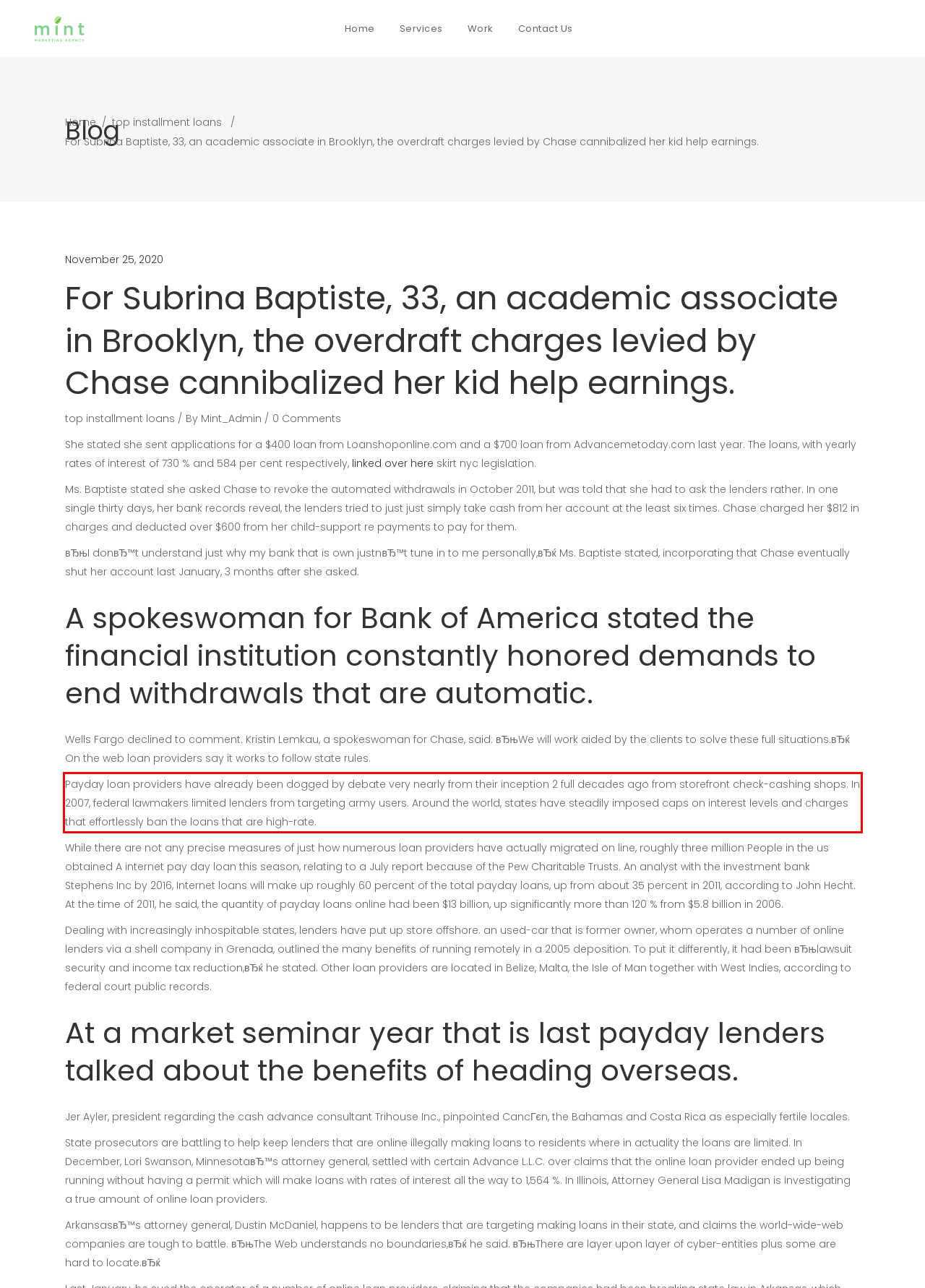Examine the screenshot of the webpage, locate the red bounding box, and perform OCR to extract the text contained within it.

Payday loan providers have already been dogged by debate very nearly from their inception 2 full decades ago from storefront check-cashing shops. In 2007, federal lawmakers limited lenders from targeting army users. Around the world, states have steadily imposed caps on interest levels and charges that effortlessly ban the loans that are high-rate.